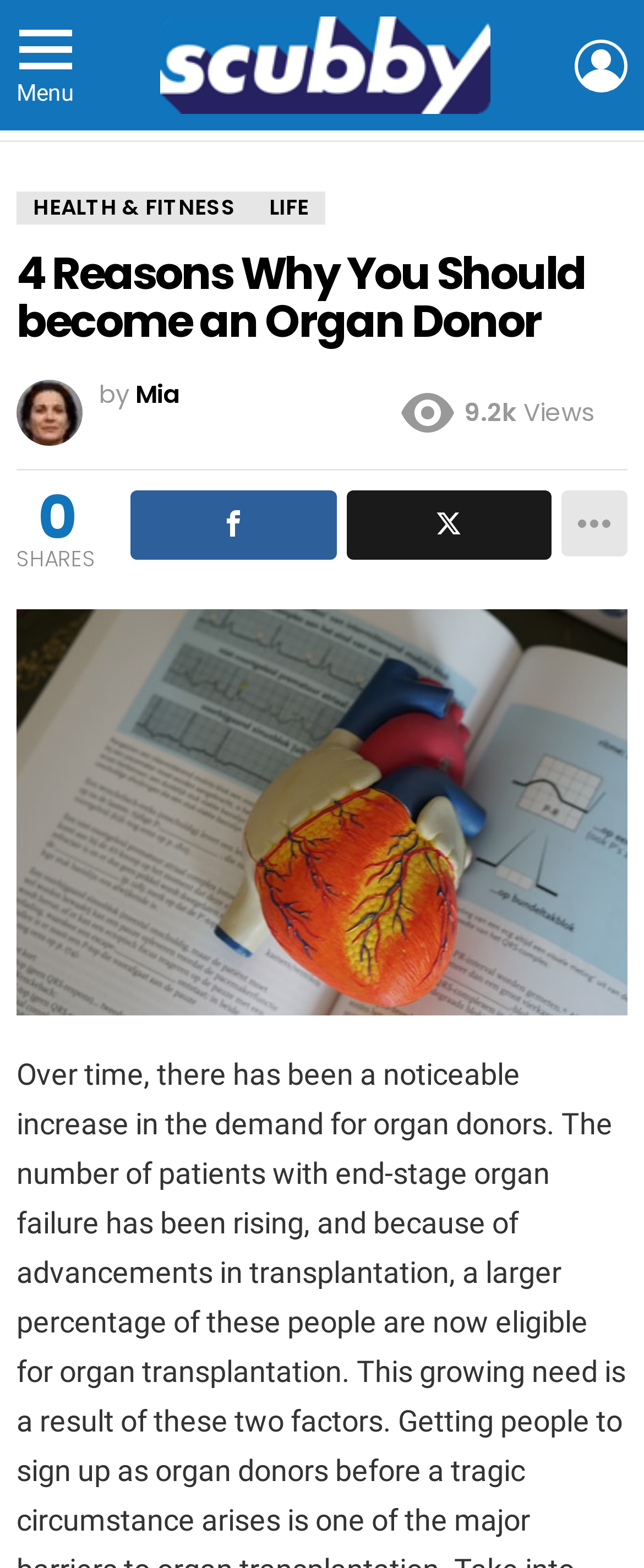Please analyze the image and give a detailed answer to the question:
What are the two categories displayed on the webpage?

The two categories are displayed below the login button, as links, and they are 'HEALTH & FITNESS' and 'LIFE'.